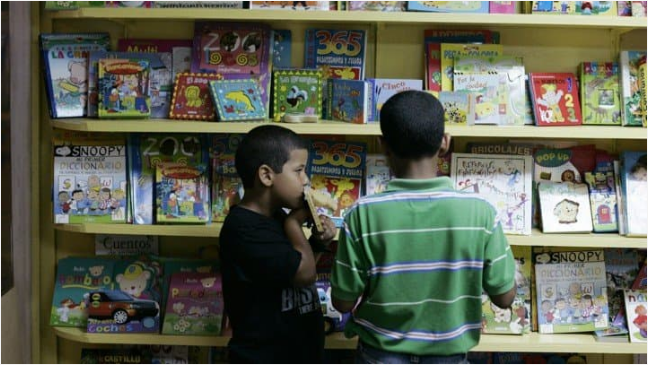Please answer the following question as detailed as possible based on the image: 
What is the boy on the right looking at?

In the image, the boy on the right is facing the shelves, and his gaze is directed towards the titles of the books in front of him, indicating that he is eagerly looking at the titles on the shelves.